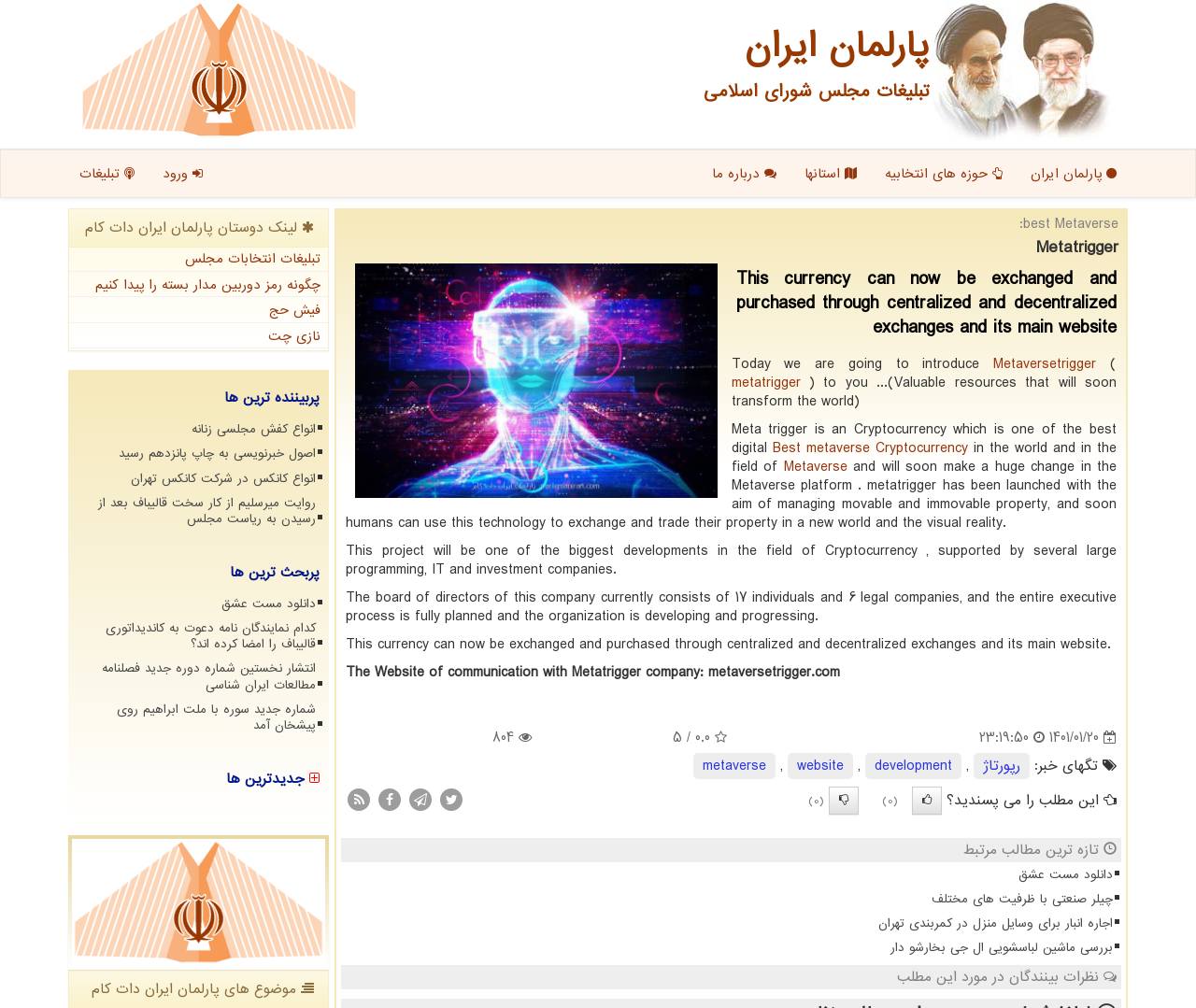Determine the bounding box coordinates of the region I should click to achieve the following instruction: "Visit متاورس trigger website". Ensure the bounding box coordinates are four float numbers between 0 and 1, i.e., [left, top, right, bottom].

[0.831, 0.35, 0.917, 0.372]